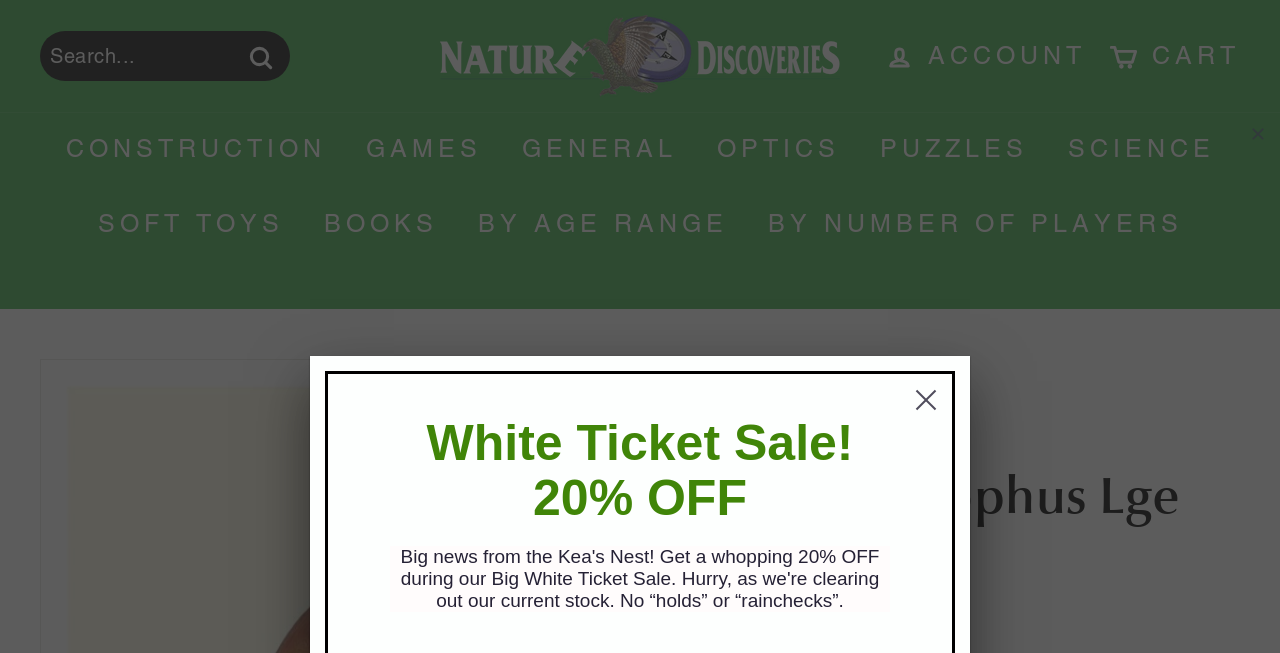Using the information in the image, give a comprehensive answer to the question: 
What is the purpose of the search box?

I found a search box element with the text 'Search...' located at [0.031, 0.047, 0.227, 0.124]. This suggests that the search box is used to search for products on the website.